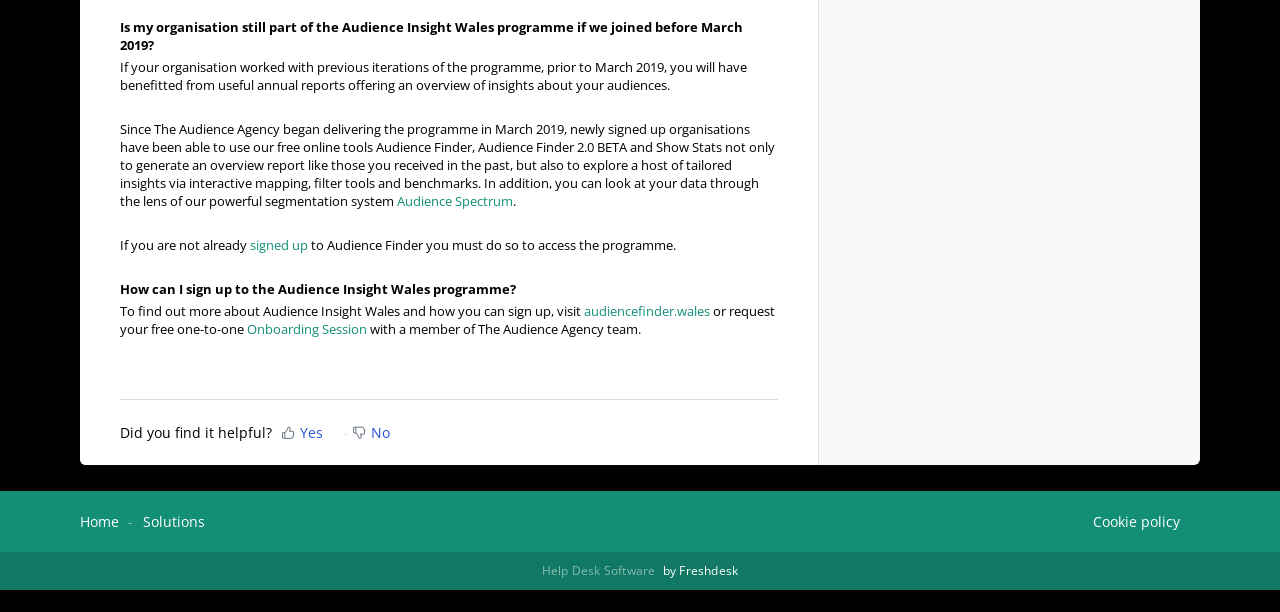Determine the bounding box coordinates for the area that needs to be clicked to fulfill this task: "Go to Home". The coordinates must be given as four float numbers between 0 and 1, i.e., [left, top, right, bottom].

[0.062, 0.836, 0.093, 0.867]